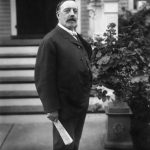Please reply to the following question with a single word or a short phrase:
What is the significance of Horlick's invention?

Crucial role in infant nutrition